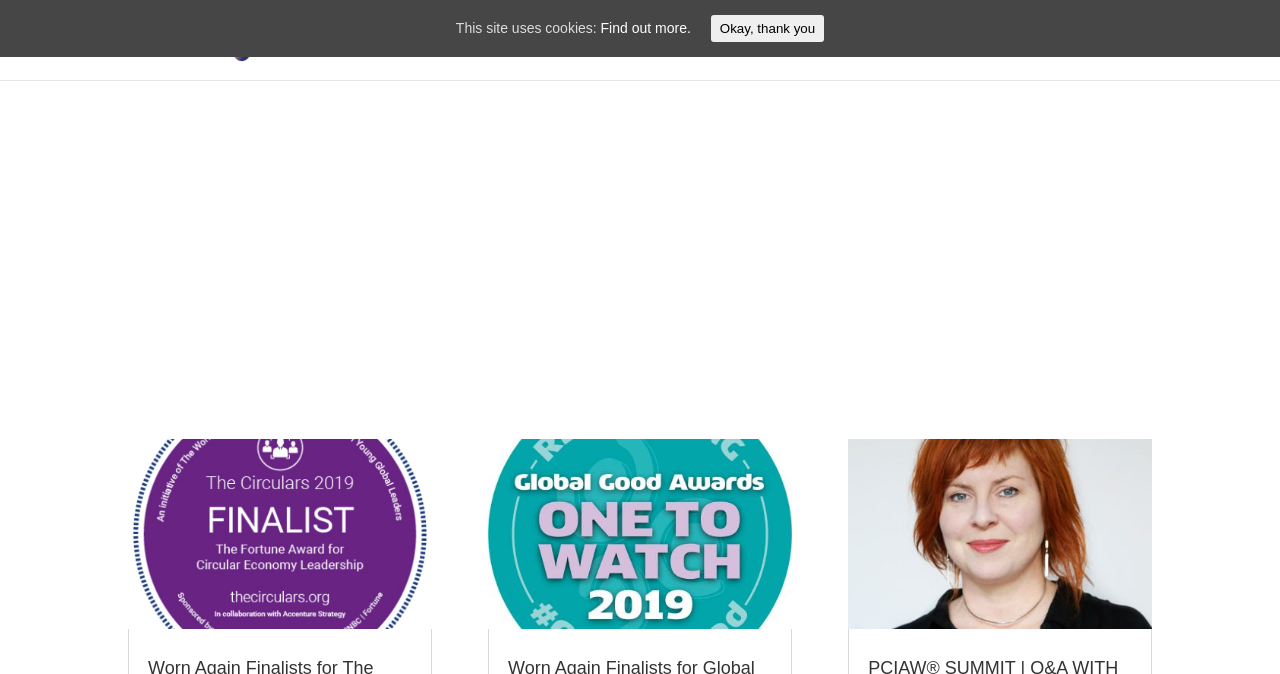Please locate the bounding box coordinates for the element that should be clicked to achieve the following instruction: "go to home page". Ensure the coordinates are given as four float numbers between 0 and 1, i.e., [left, top, right, bottom].

[0.572, 0.049, 0.602, 0.119]